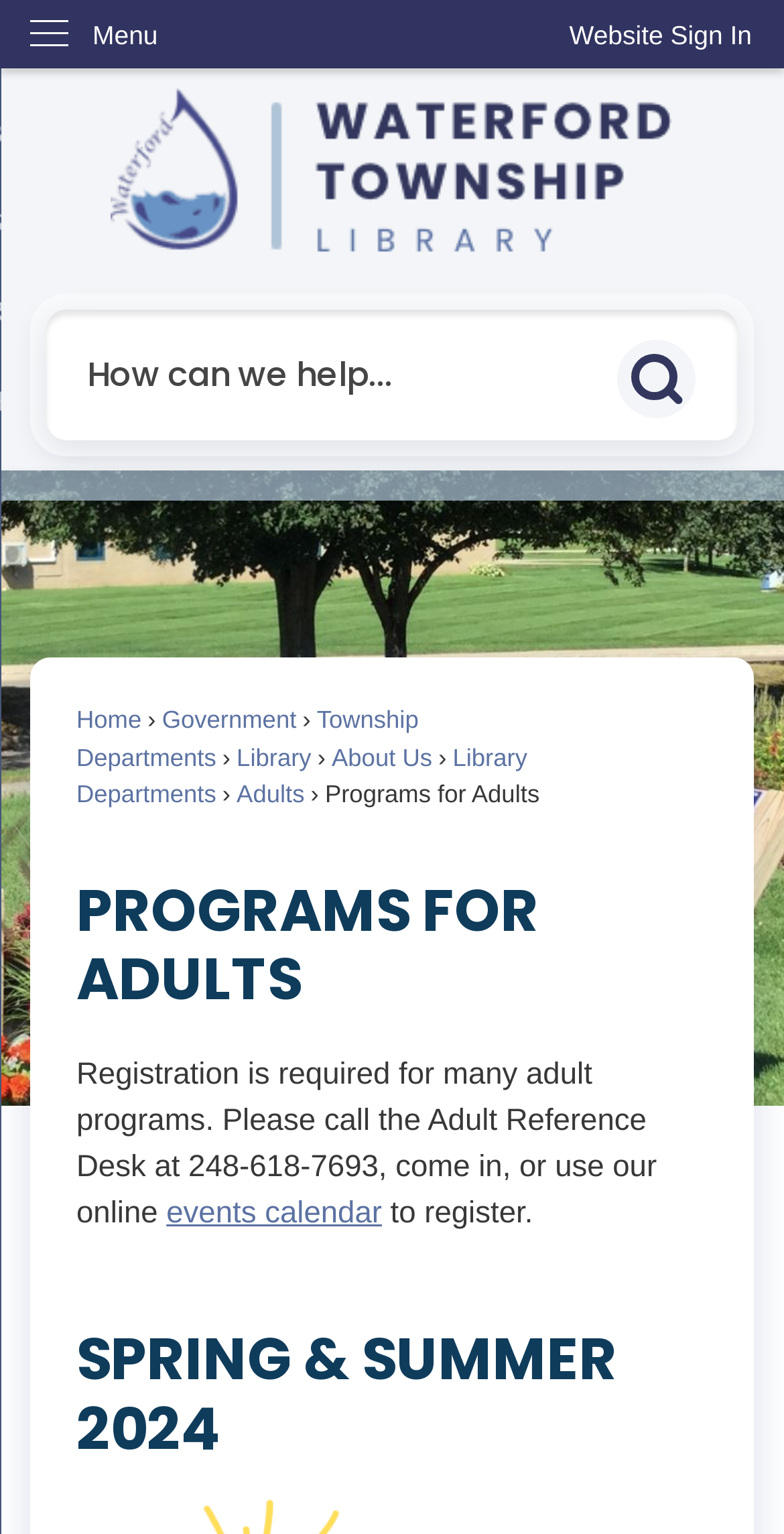Show the bounding box coordinates for the HTML element described as: "Website Sign In".

[0.685, 0.0, 1.0, 0.046]